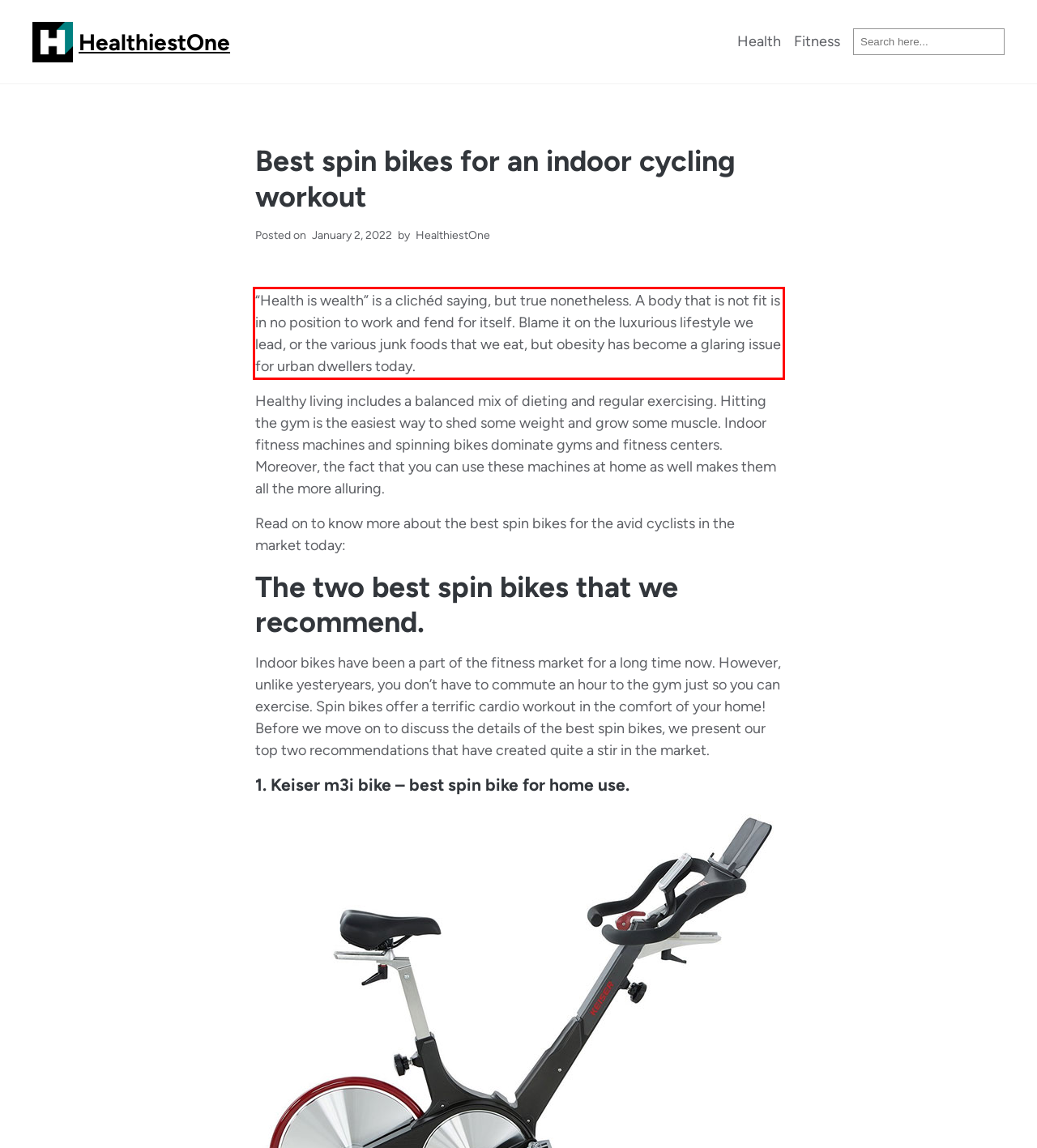Analyze the screenshot of a webpage where a red rectangle is bounding a UI element. Extract and generate the text content within this red bounding box.

“Health is wealth” is a clichéd saying, but true nonetheless. A body that is not fit is in no position to work and fend for itself. Blame it on the luxurious lifestyle we lead, or the various junk foods that we eat, but obesity has become a glaring issue for urban dwellers today.